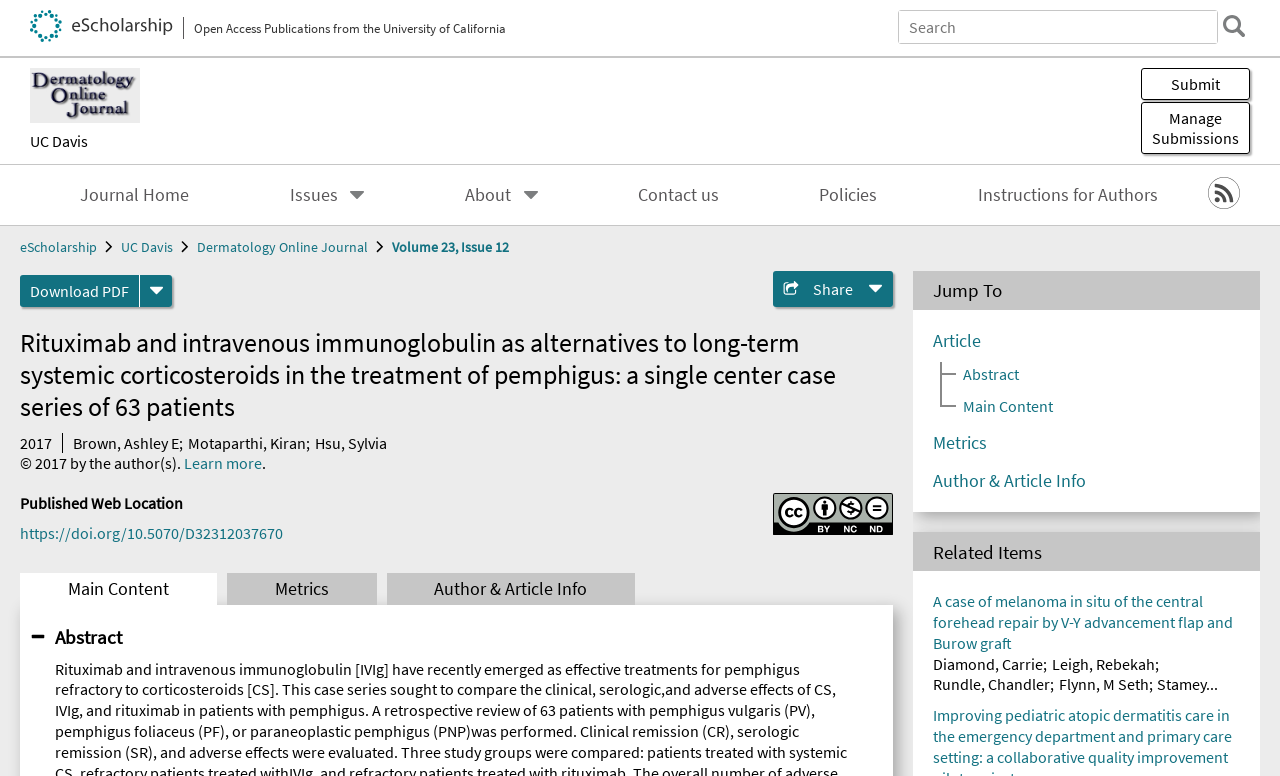Please provide a comprehensive response to the question below by analyzing the image: 
What is the title of the related article?

I found the answer by looking at the 'Related Items' section at the bottom of the webpage, where the title of the related article is listed.